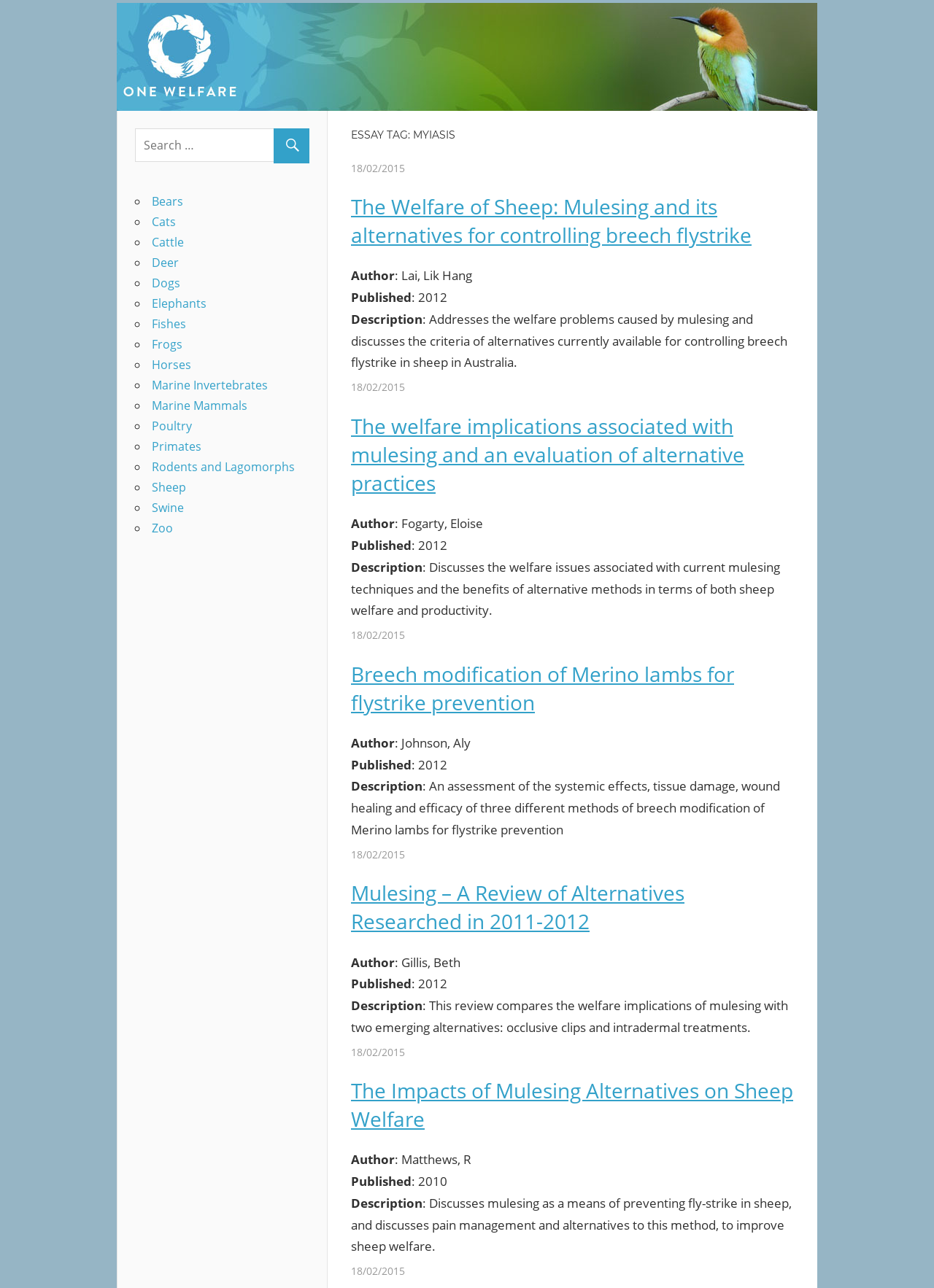Determine the bounding box coordinates of the clickable element to complete this instruction: "Click on the link 'Cattle'". Provide the coordinates in the format of four float numbers between 0 and 1, [left, top, right, bottom].

[0.162, 0.182, 0.197, 0.194]